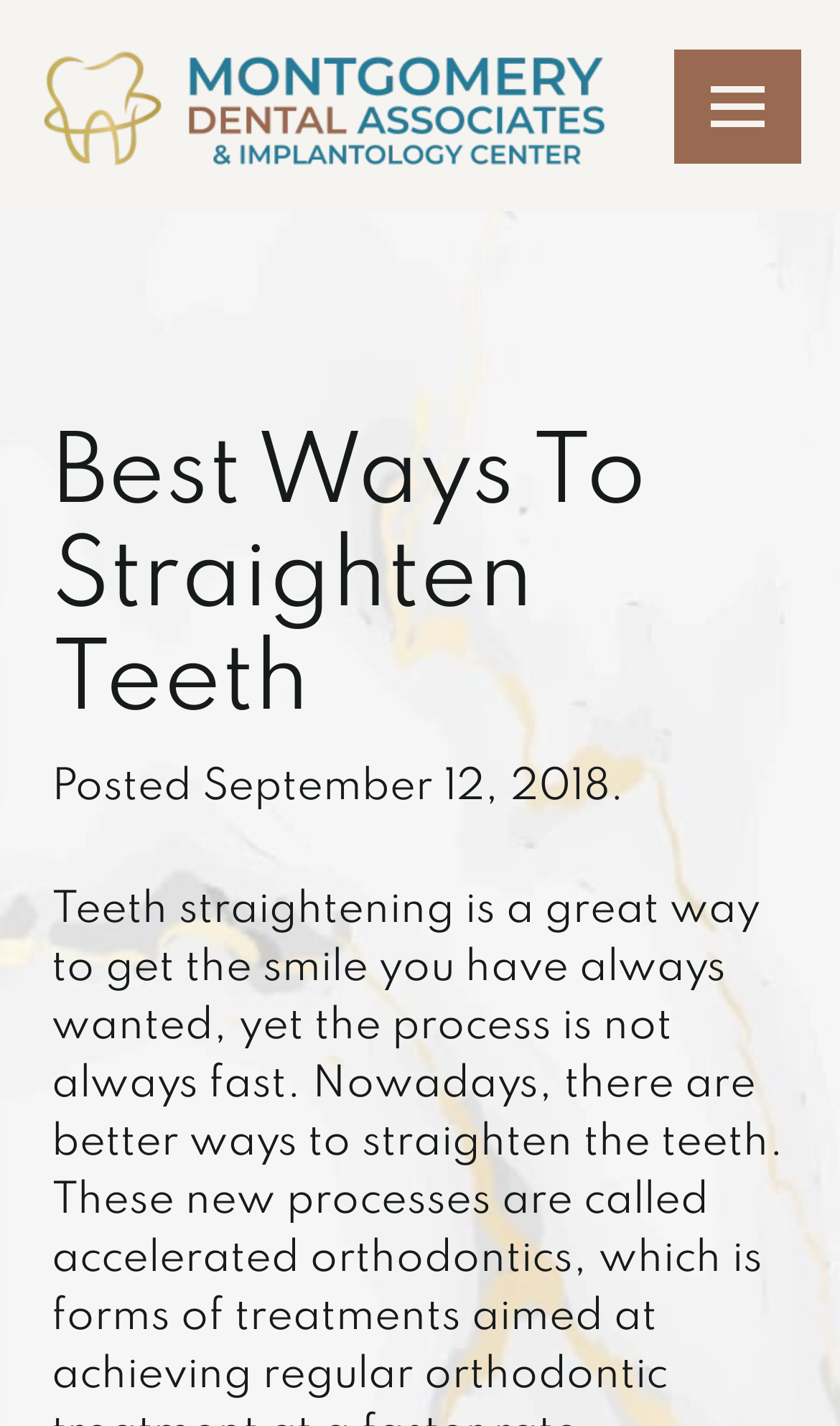What is the topic of the main content?
Please answer the question with a detailed response using the information from the screenshot.

The heading 'Best Ways To Straighten Teeth' and the meta description suggest that the main content of the webpage is about teeth straightening and its related topics.